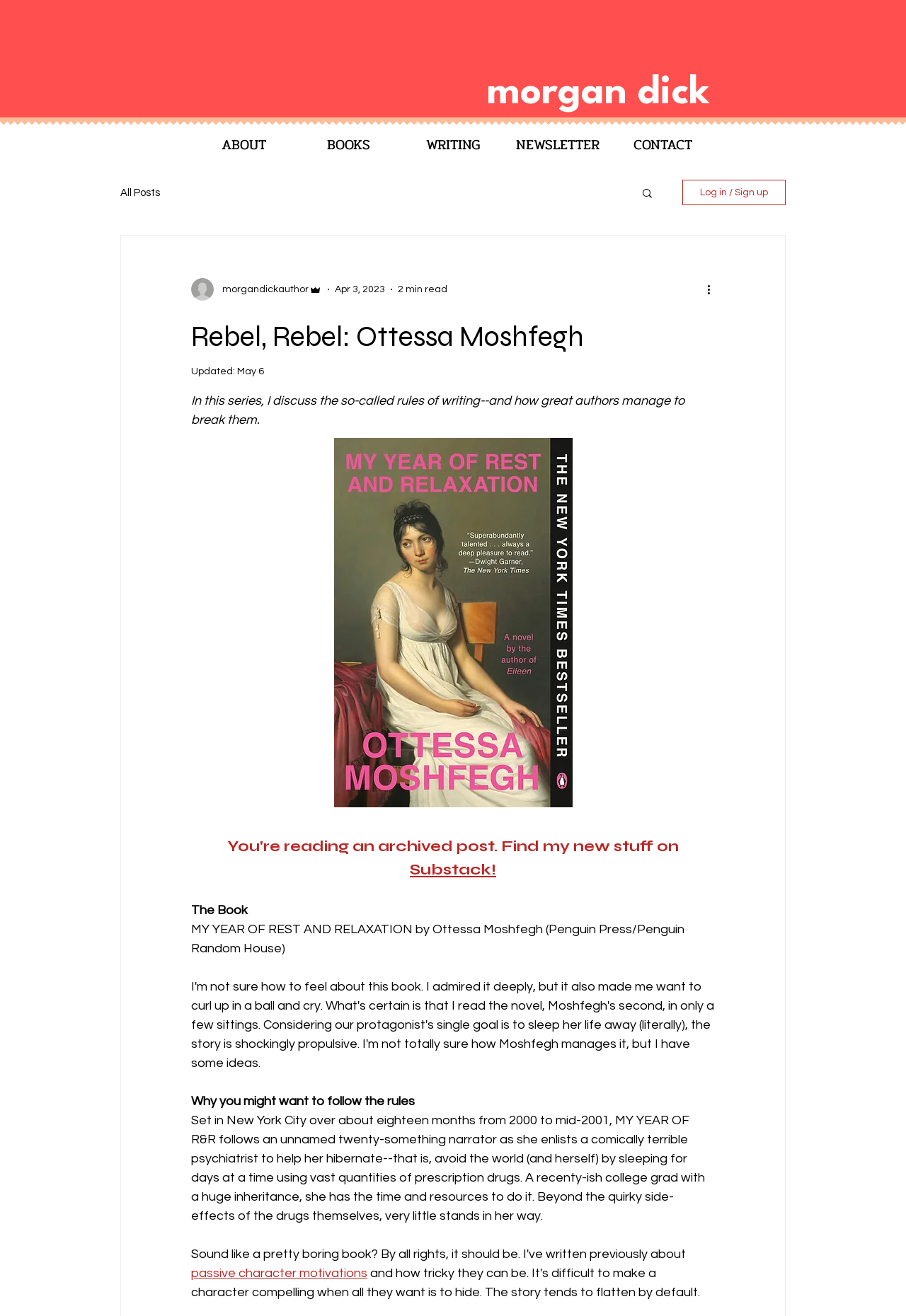What is the author's name?
Provide an in-depth and detailed answer to the question.

The author's name can be found in the navigation section of the webpage, where it is written as 'morgandickauthor'.